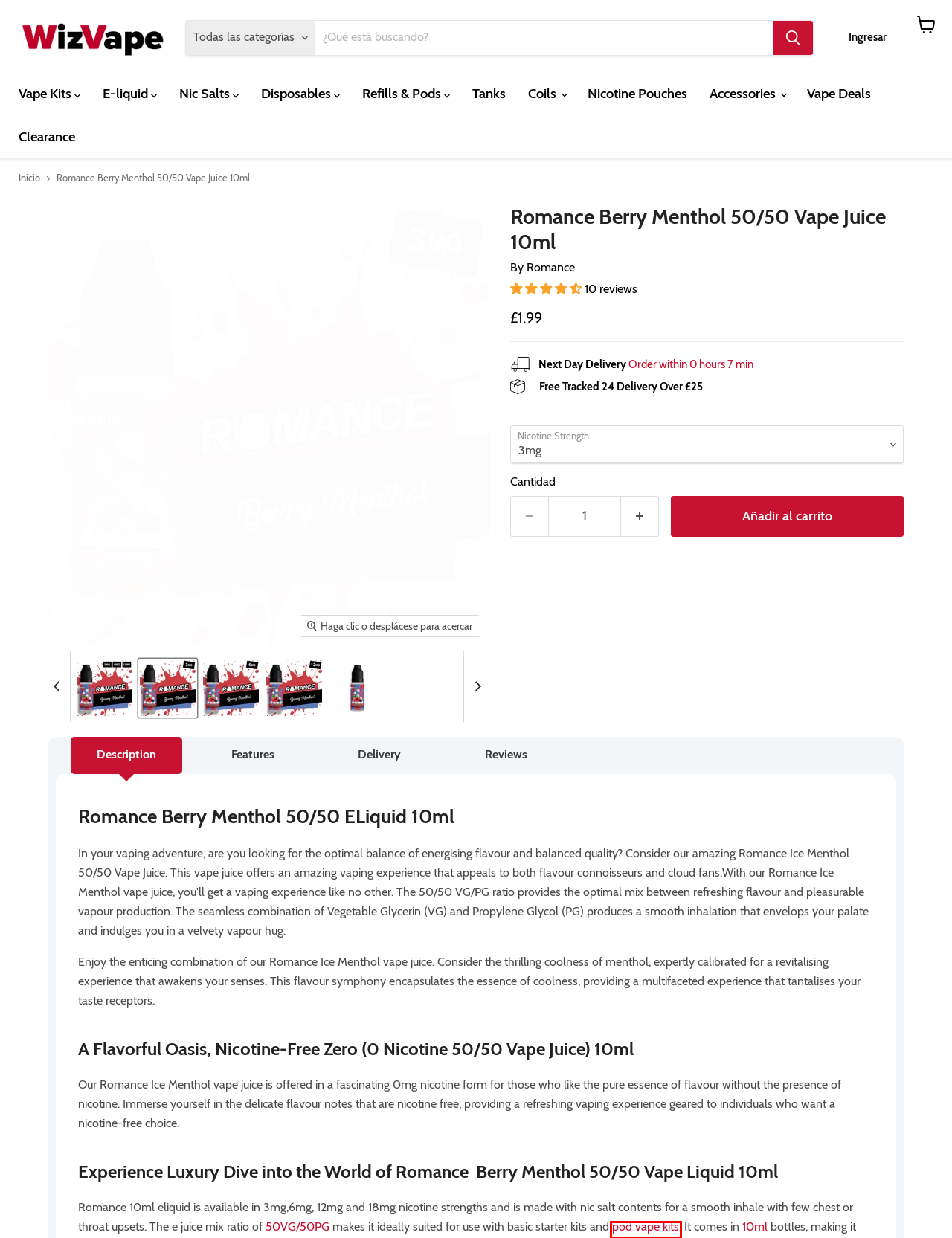You are presented with a screenshot of a webpage containing a red bounding box around a particular UI element. Select the best webpage description that matches the new webpage after clicking the element within the bounding box. Here are the candidates:
A. Buy Pod Kits Online | WizVape.co.uk
B. 10ml E-liquid & Vape Juice Collection
C. Vape On-the-Go: Discover Our Disposable vape Delights
D. Search: 357 results found for "Dinner* Lady*"
E. Elf Bar Advent Calendar: Daily Deals on Elf Bars
F. Search: 372 results found for "Riot* Squad*"
G. E Liquid 50/50 Vape Juice Collection
H. Search: 496 results found for "Tasty* Fruity*"

A